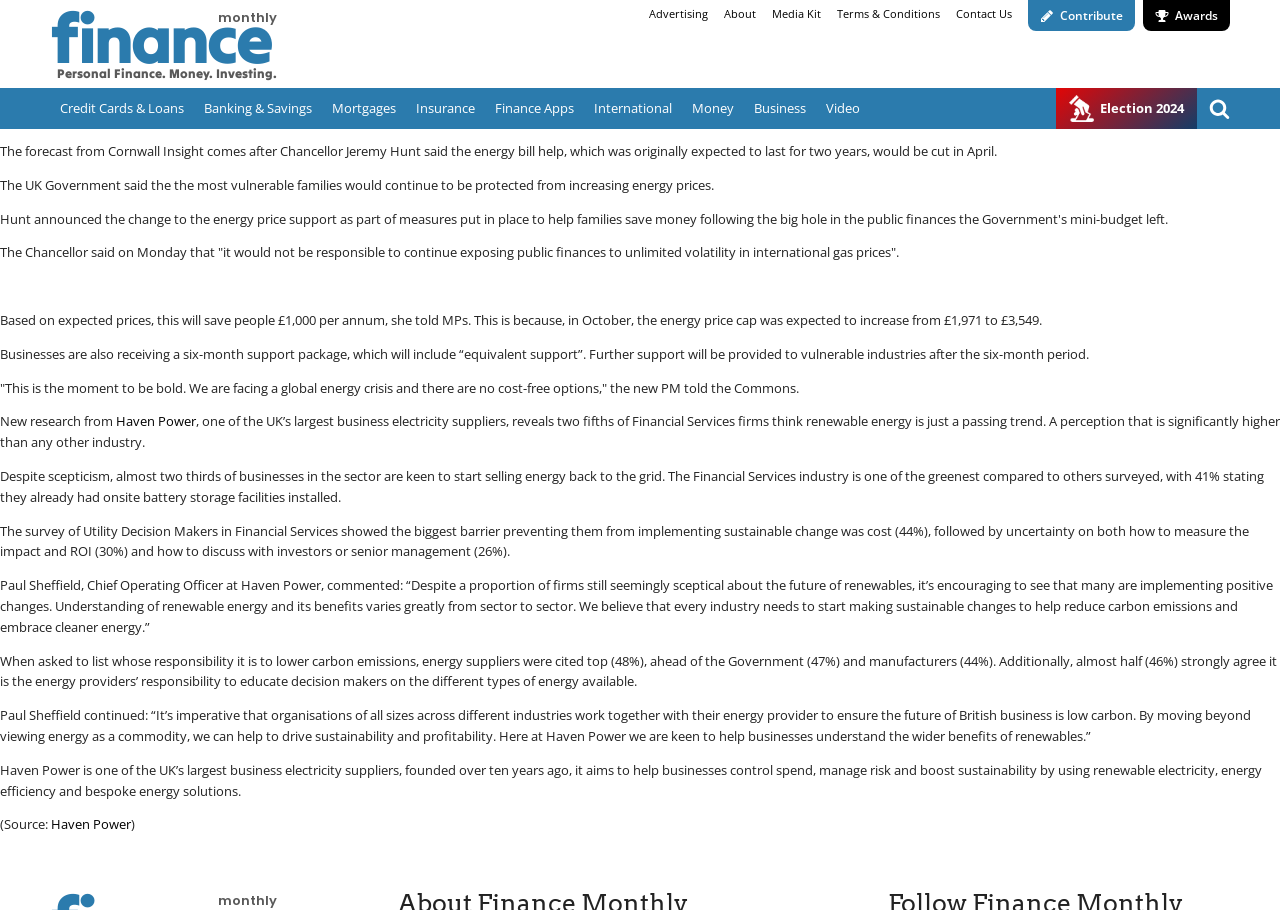Find the bounding box coordinates of the area to click in order to follow the instruction: "Click the 'GET A QUOTE' link".

None